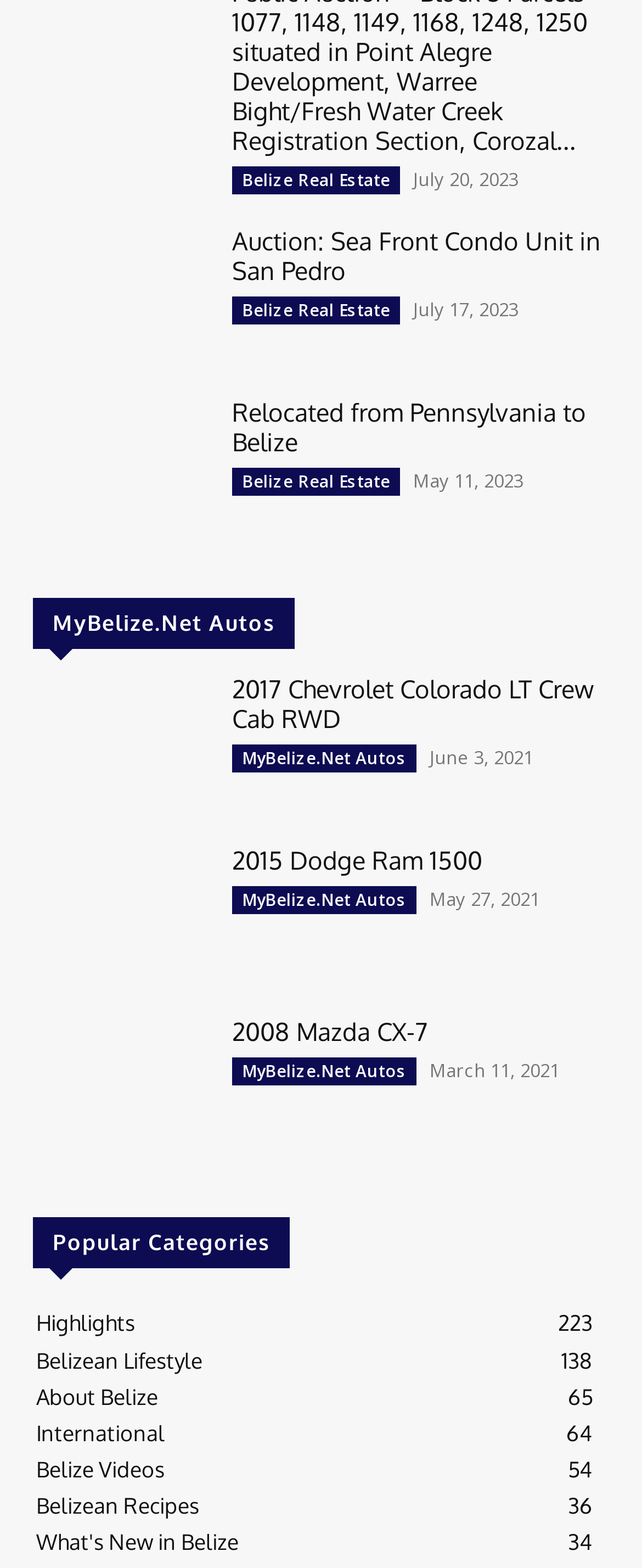Locate the bounding box coordinates of the area that needs to be clicked to fulfill the following instruction: "Go to the 'Festival' page". The coordinates should be in the format of four float numbers between 0 and 1, namely [left, top, right, bottom].

None